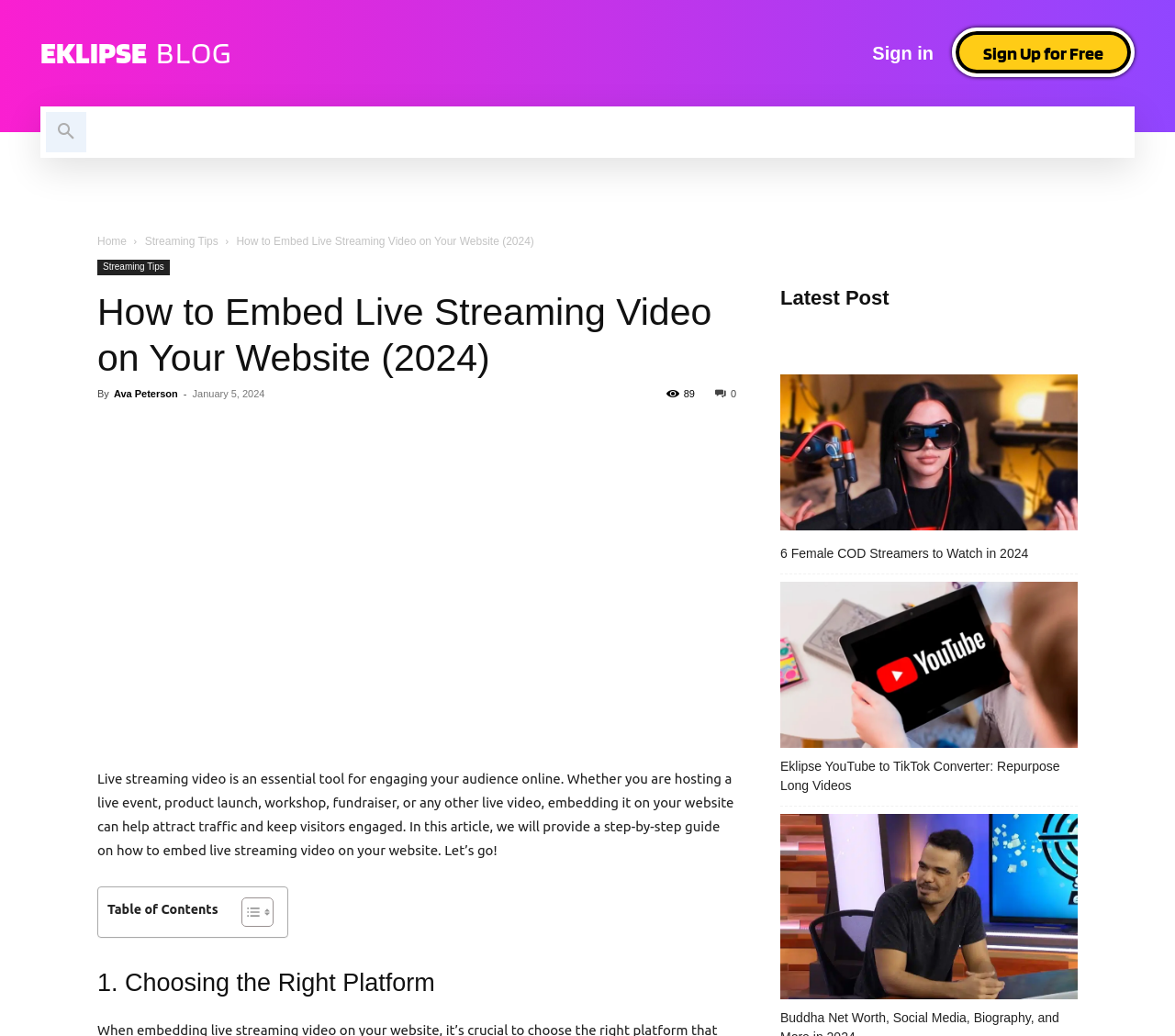Please mark the bounding box coordinates of the area that should be clicked to carry out the instruction: "Learn about streaming tips".

[0.123, 0.227, 0.186, 0.239]